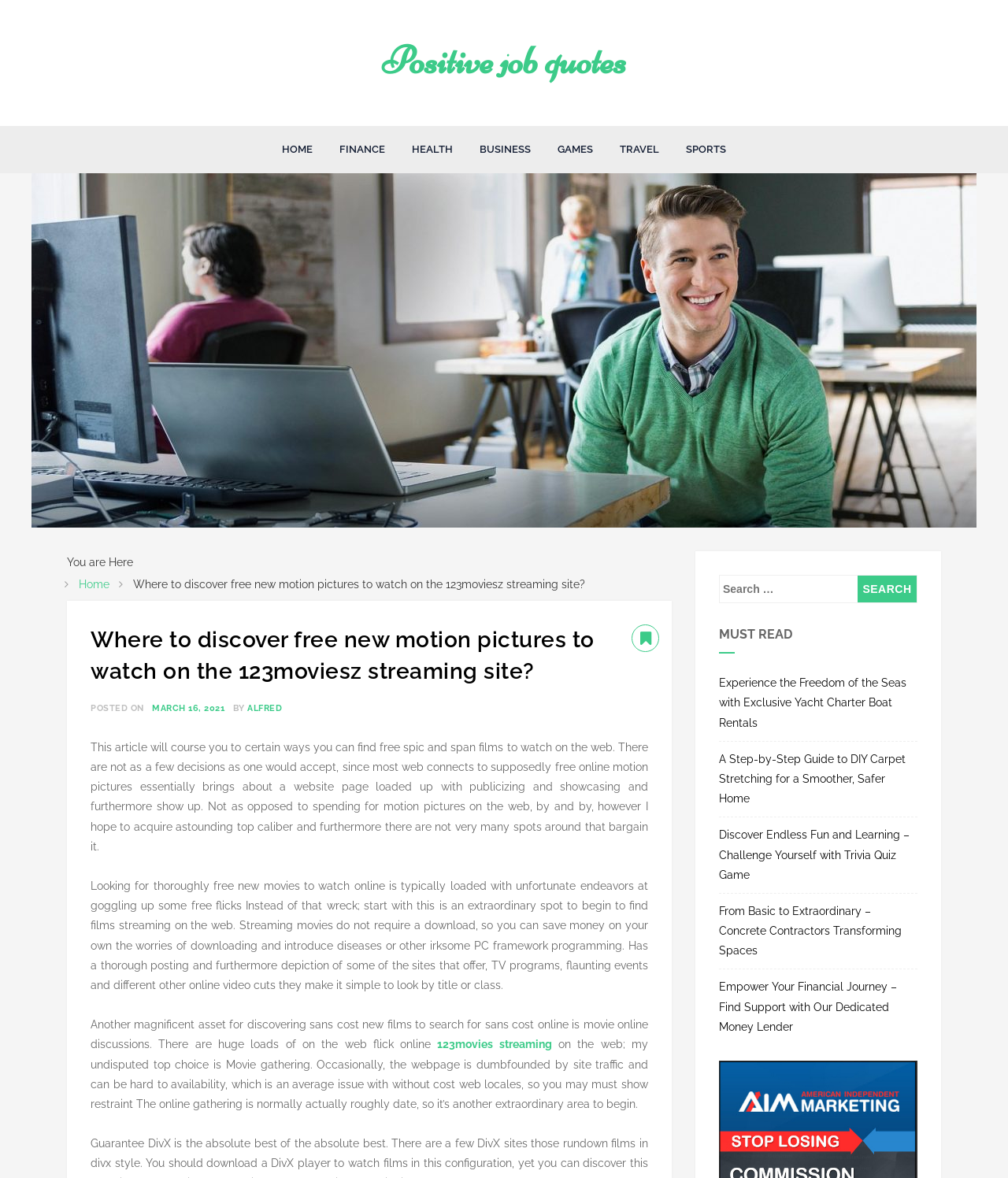Please determine the bounding box coordinates of the section I need to click to accomplish this instruction: "Read the article 'Experience the Freedom of the Seas with Exclusive Yacht Charter Boat Rentals'".

[0.713, 0.565, 0.91, 0.63]